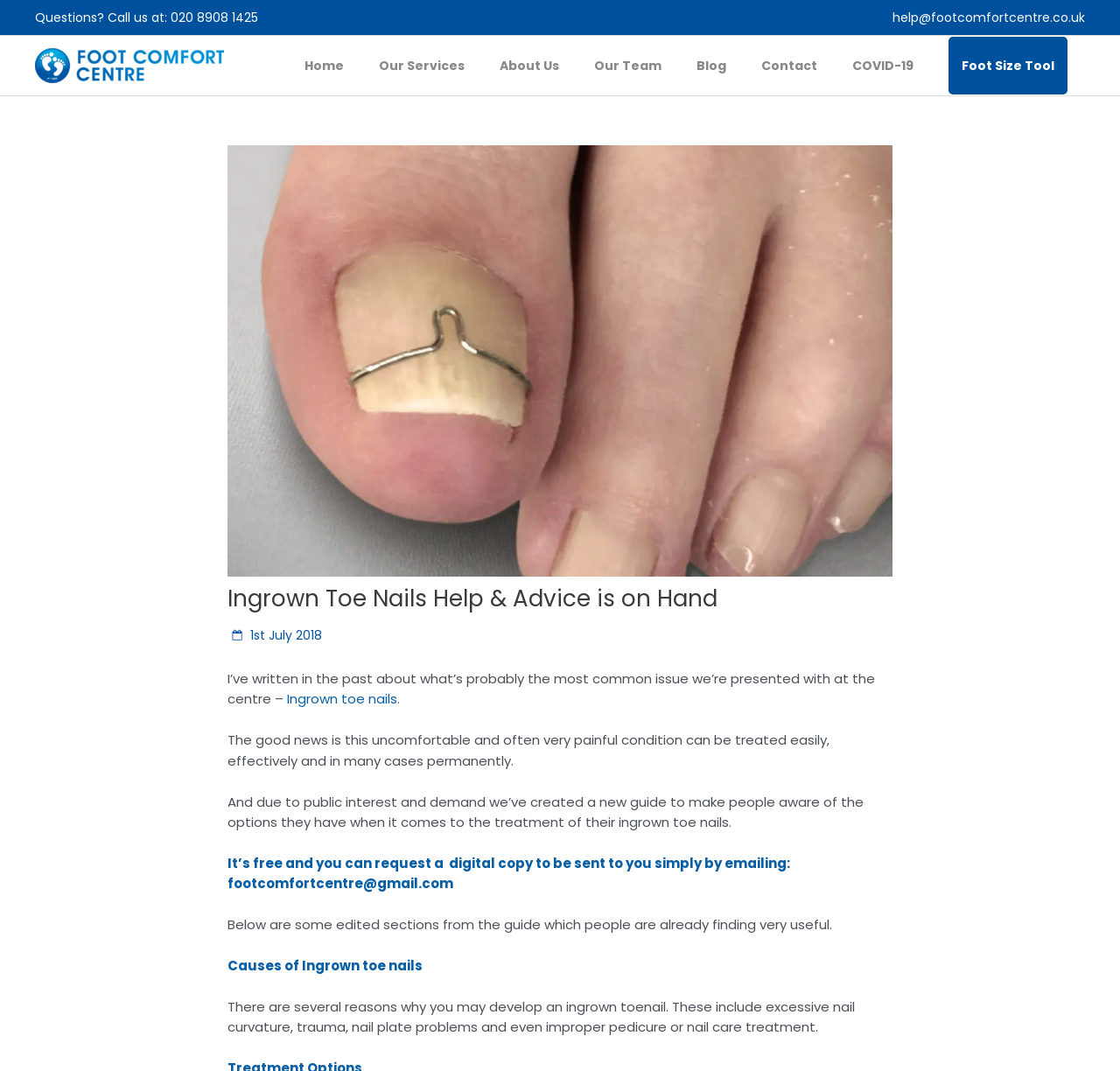What is the purpose of the new guide created by the centre?
Using the image, provide a concise answer in one word or a short phrase.

To make people aware of treatment options